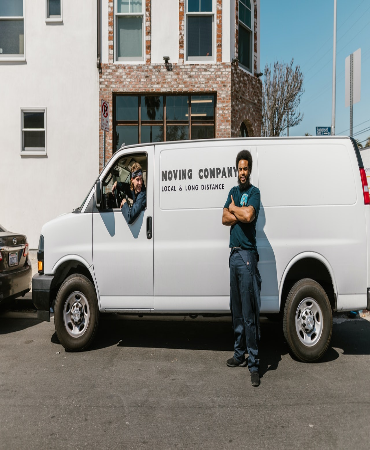Use a single word or phrase to answer the question:
What type of environment is in the background?

Urban